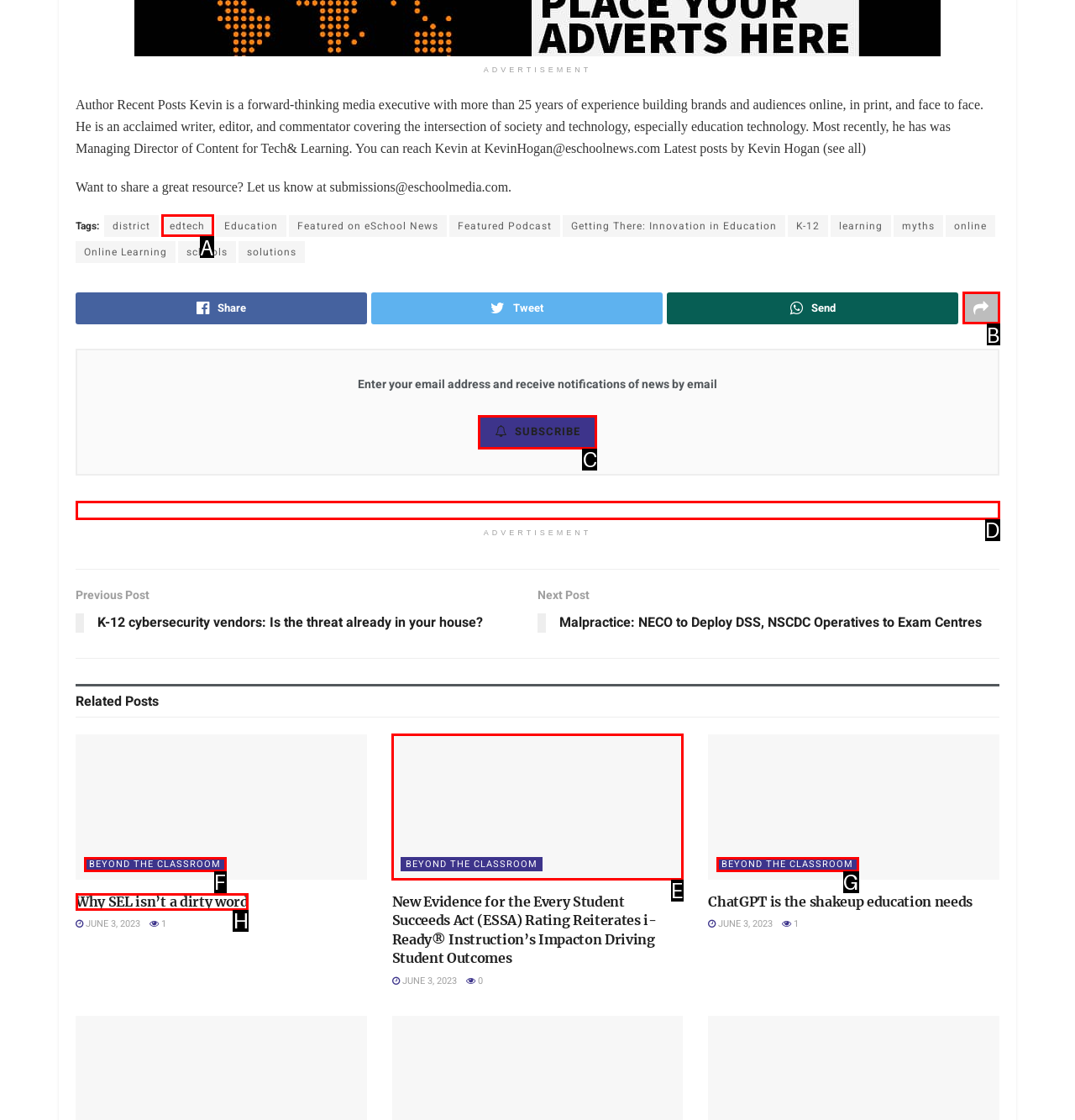Based on the description parent_node: BEYOND THE CLASSROOM, identify the most suitable HTML element from the options. Provide your answer as the corresponding letter.

E